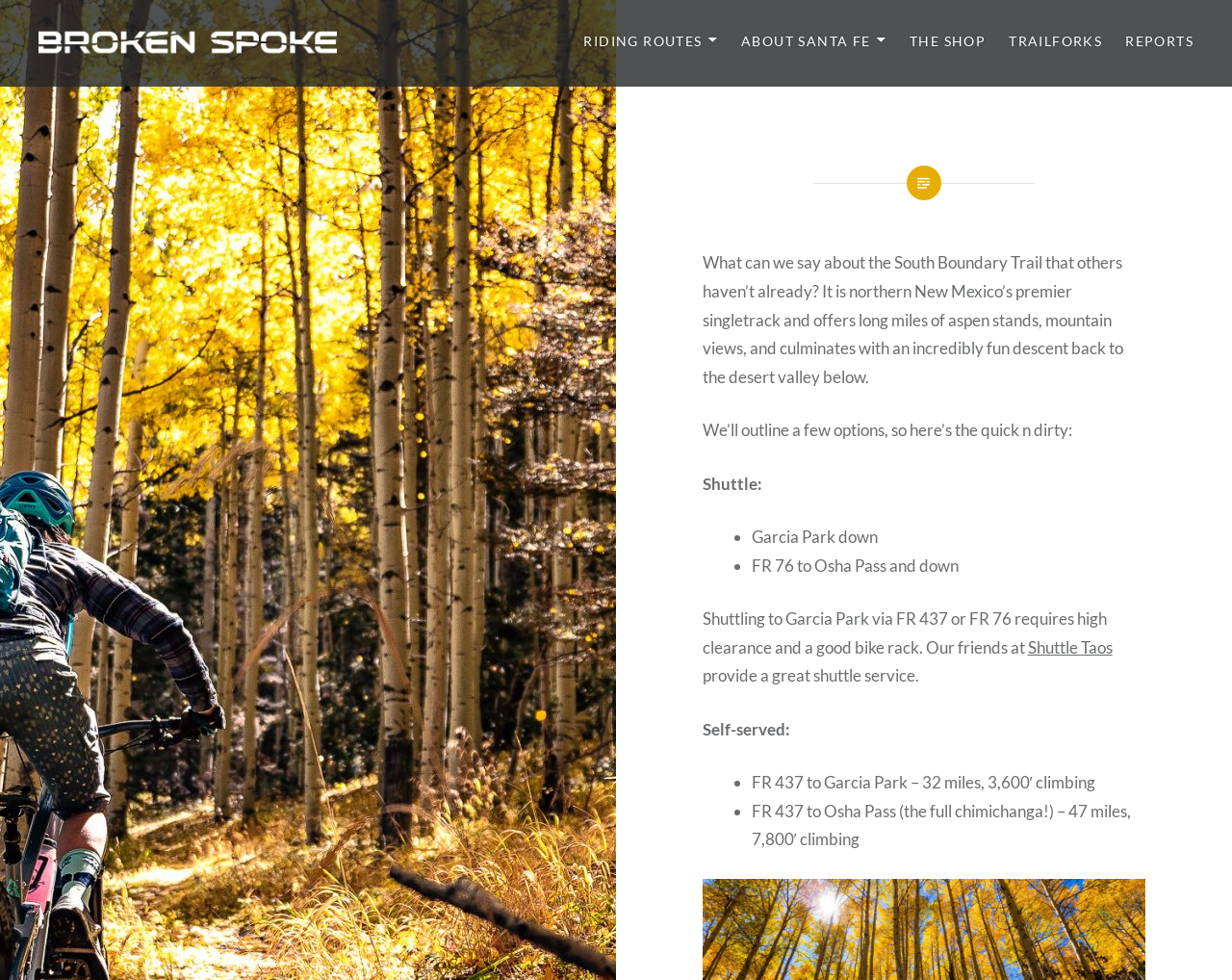Determine the bounding box coordinates of the area to click in order to meet this instruction: "Explore Shuttle Taos service".

[0.834, 0.65, 0.903, 0.67]